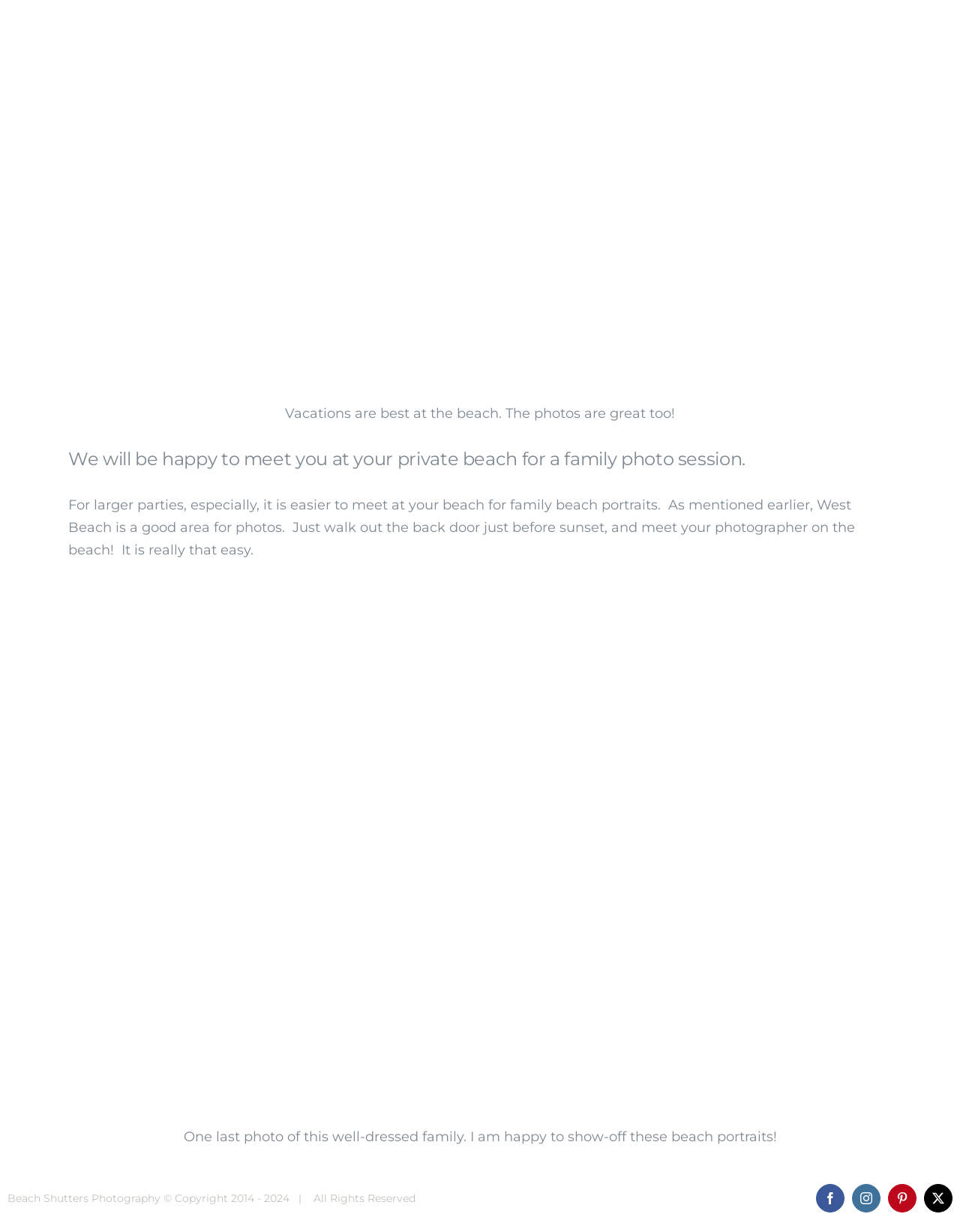What is the main topic of this webpage?
Look at the image and construct a detailed response to the question.

Based on the content of the webpage, it appears to be about beach photography, specifically family photo sessions at the beach. The text mentions meeting at a private beach for a family photo session and taking photos at West Beach.